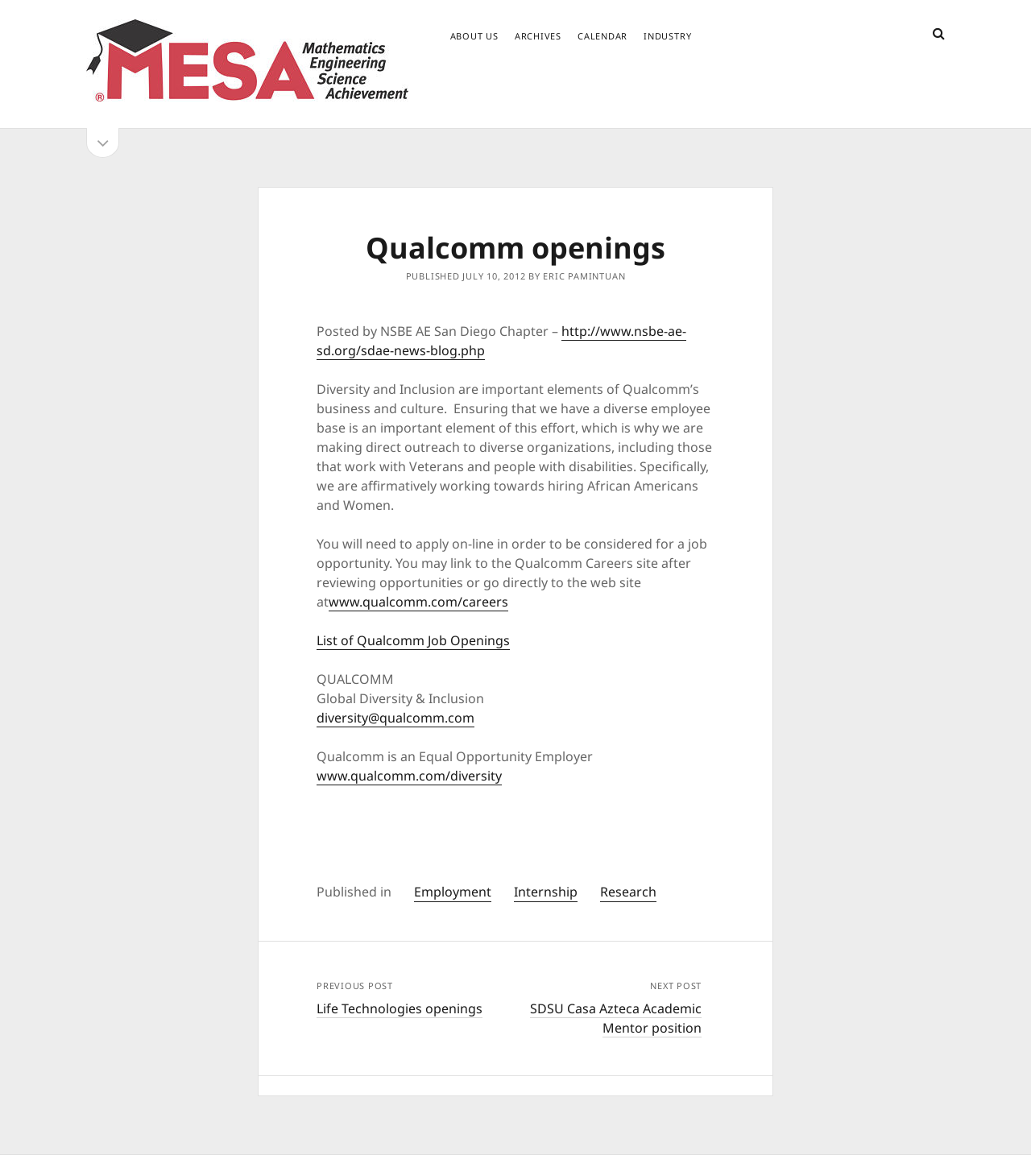Please determine the bounding box coordinates for the UI element described here. Use the format (top-left x, top-left y, bottom-right x, bottom-right y) with values bounded between 0 and 1: Life Technologies openings

[0.307, 0.85, 0.468, 0.866]